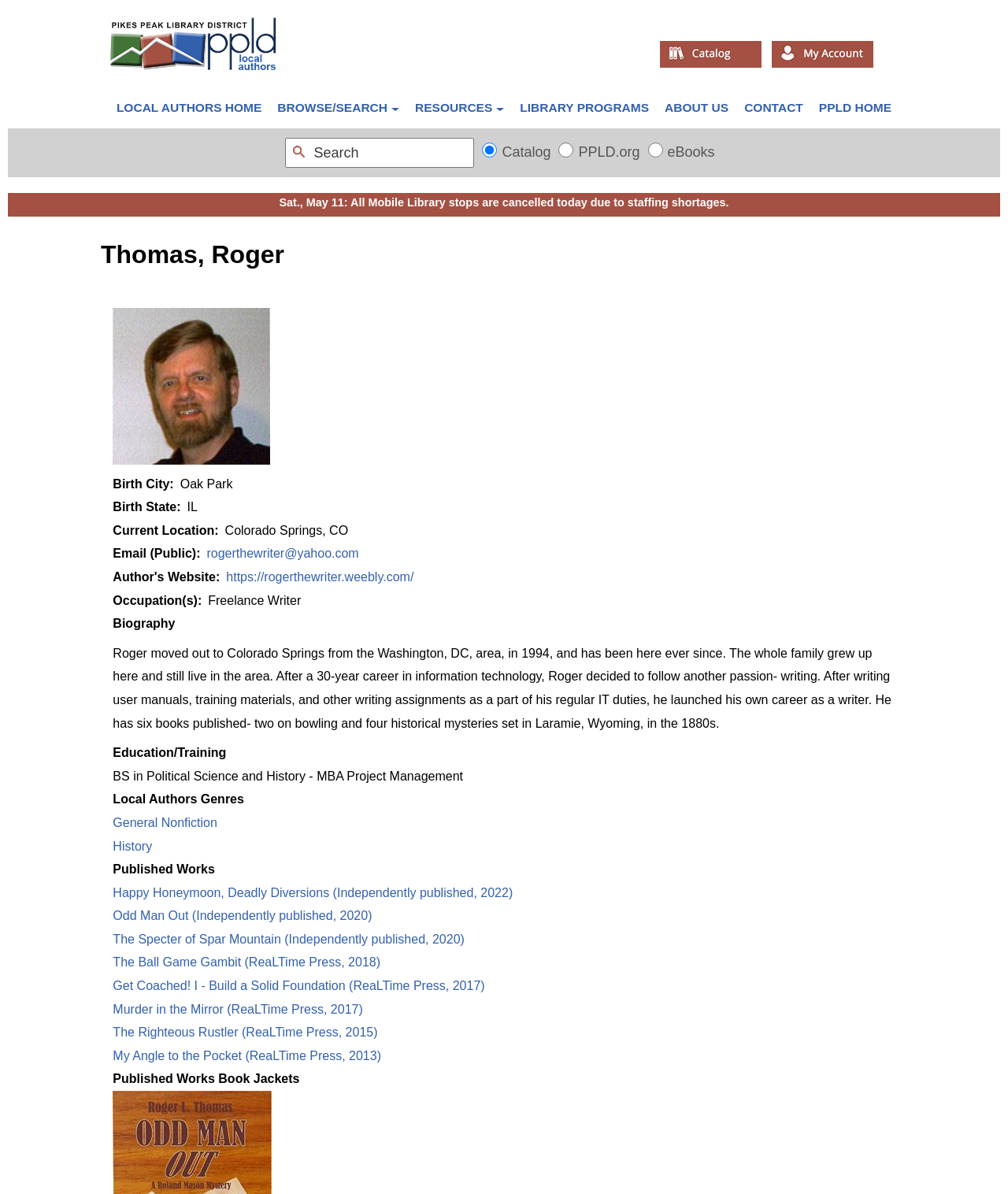What is the author's occupation?
Please provide a full and detailed response to the question.

I found the answer by looking at the 'Occupation(s)' section, which lists 'Freelance Writer' as one of the occupations.